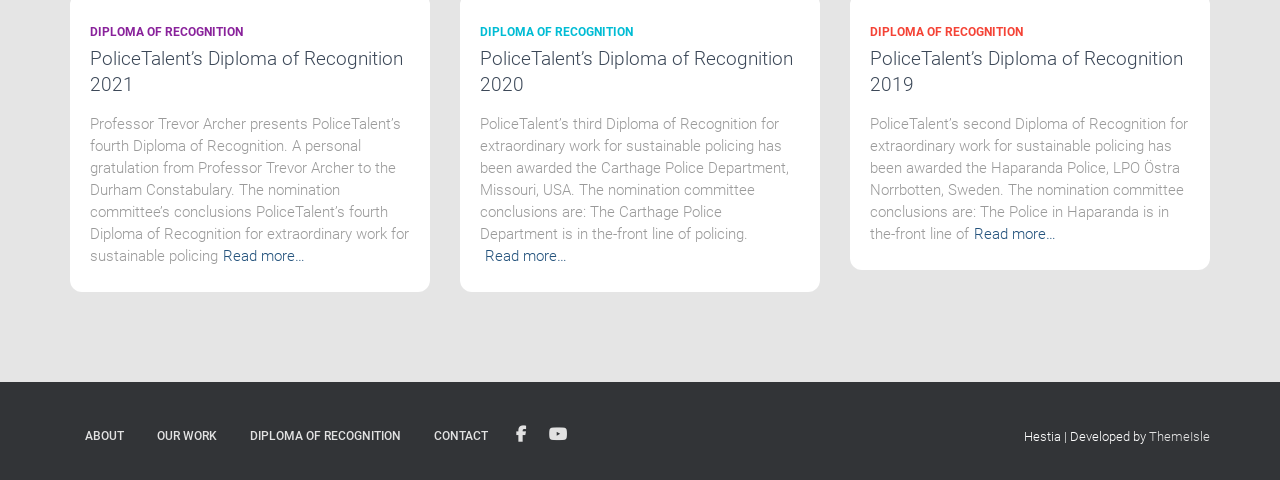Specify the bounding box coordinates for the region that must be clicked to perform the given instruction: "Visit ThemeIsle website".

[0.898, 0.894, 0.945, 0.925]